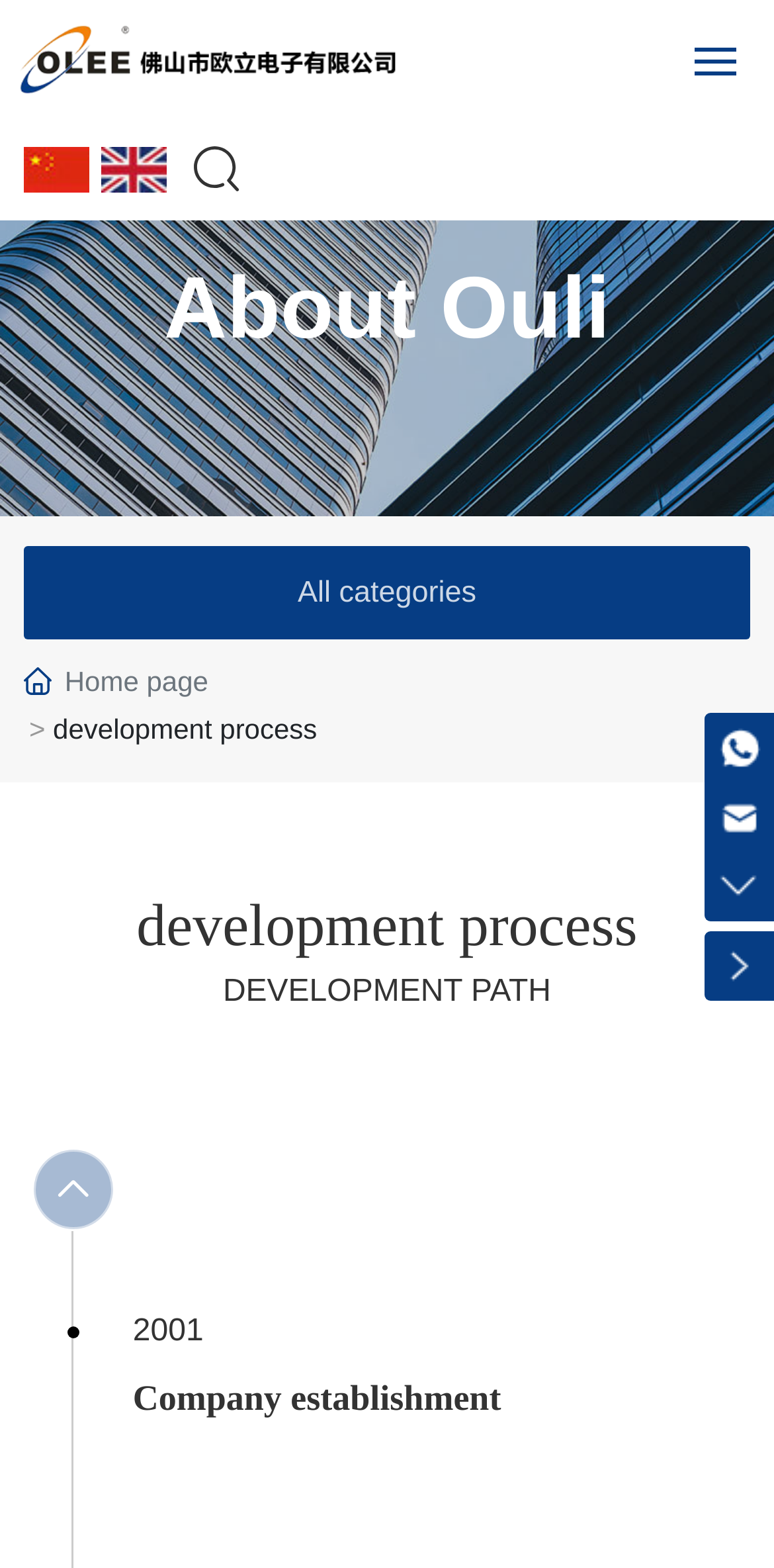Find the bounding box coordinates for the area that should be clicked to accomplish the instruction: "Click the Application link".

[0.051, 0.294, 0.91, 0.322]